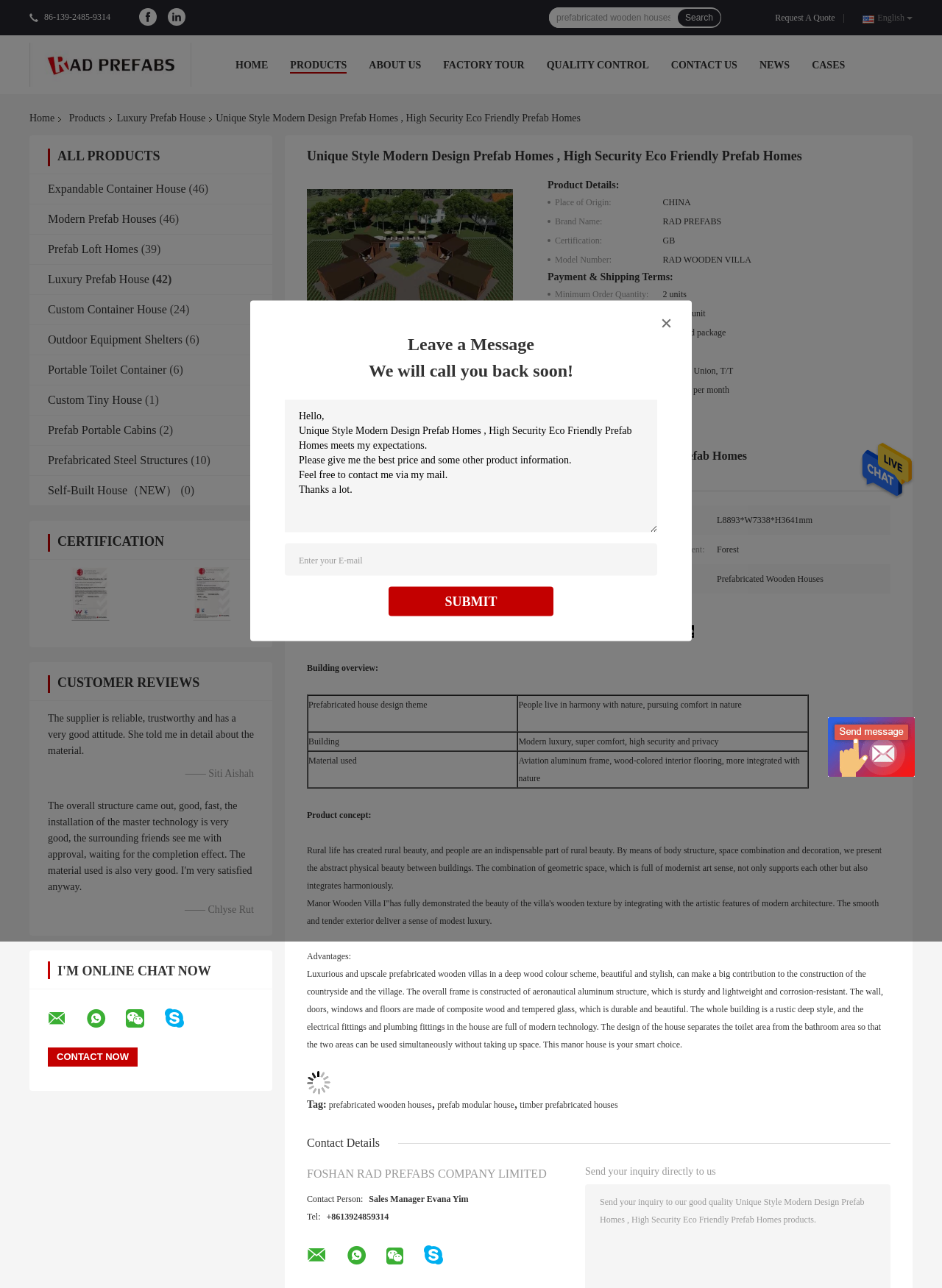Find and extract the text of the primary heading on the webpage.

Unique Style Modern Design Prefab Homes , High Security Eco Friendly Prefab Homes